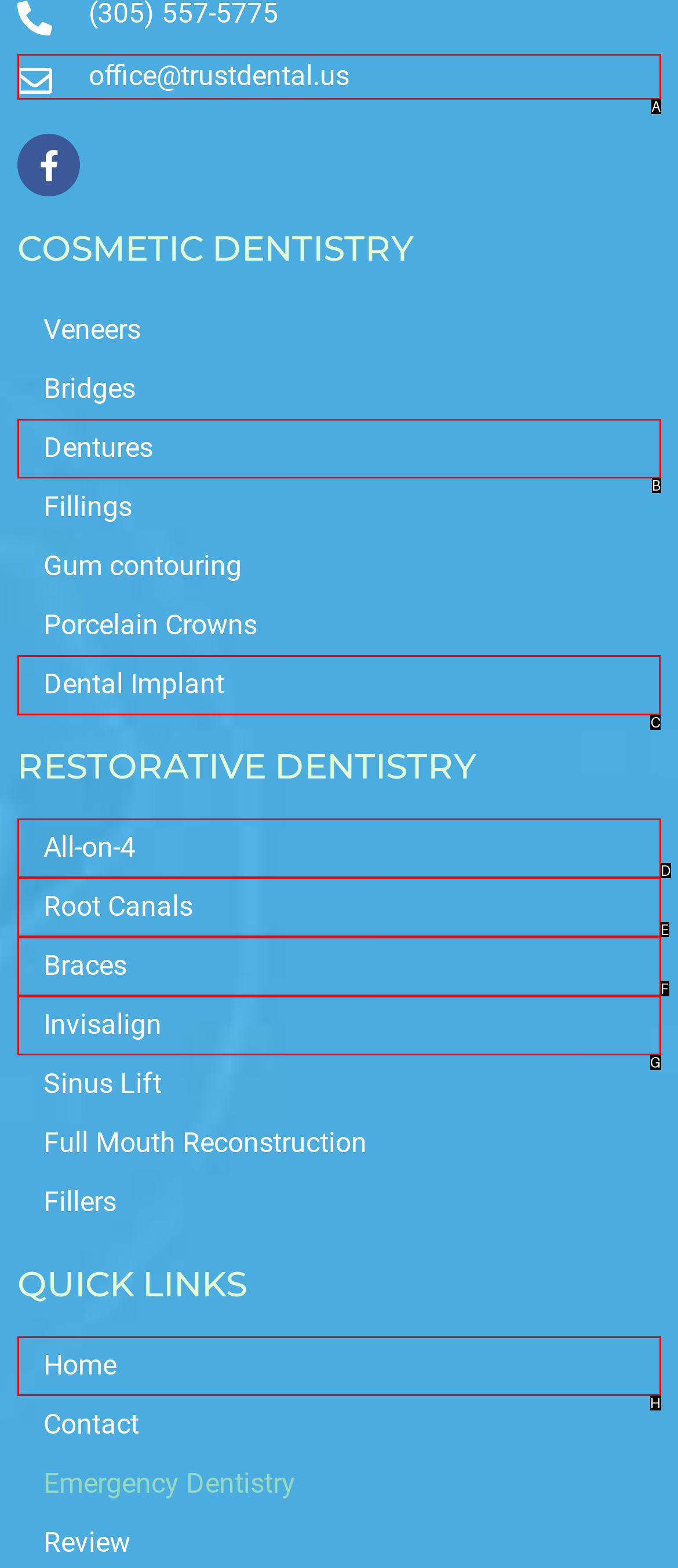Tell me which element should be clicked to achieve the following objective: Learn about Dental Implant
Reply with the letter of the correct option from the displayed choices.

C